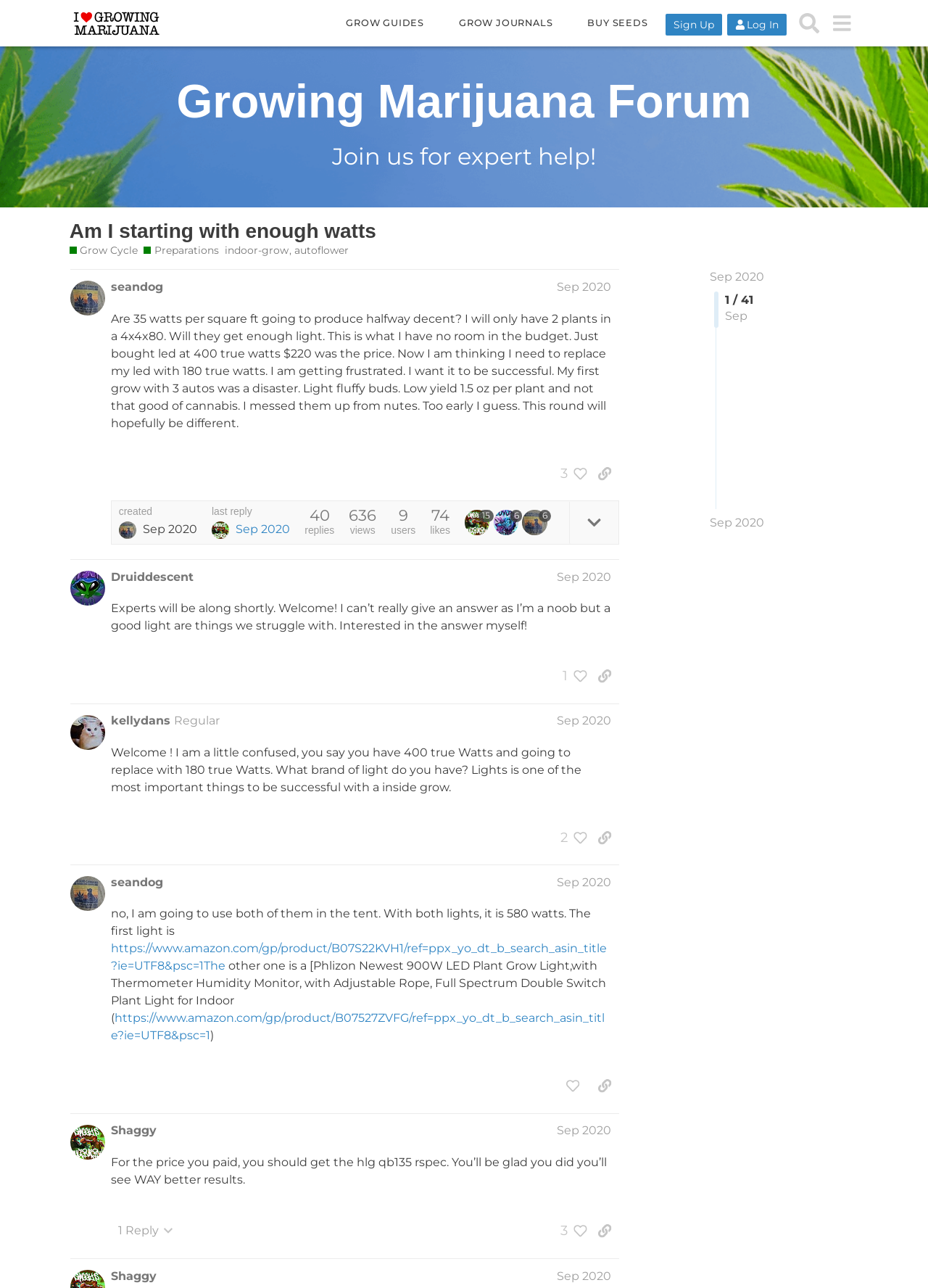Bounding box coordinates are to be given in the format (top-left x, top-left y, bottom-right x, bottom-right y). All values must be floating point numbers between 0 and 1. Provide the bounding box coordinate for the UI element described as: Grow Cycle

[0.075, 0.189, 0.149, 0.2]